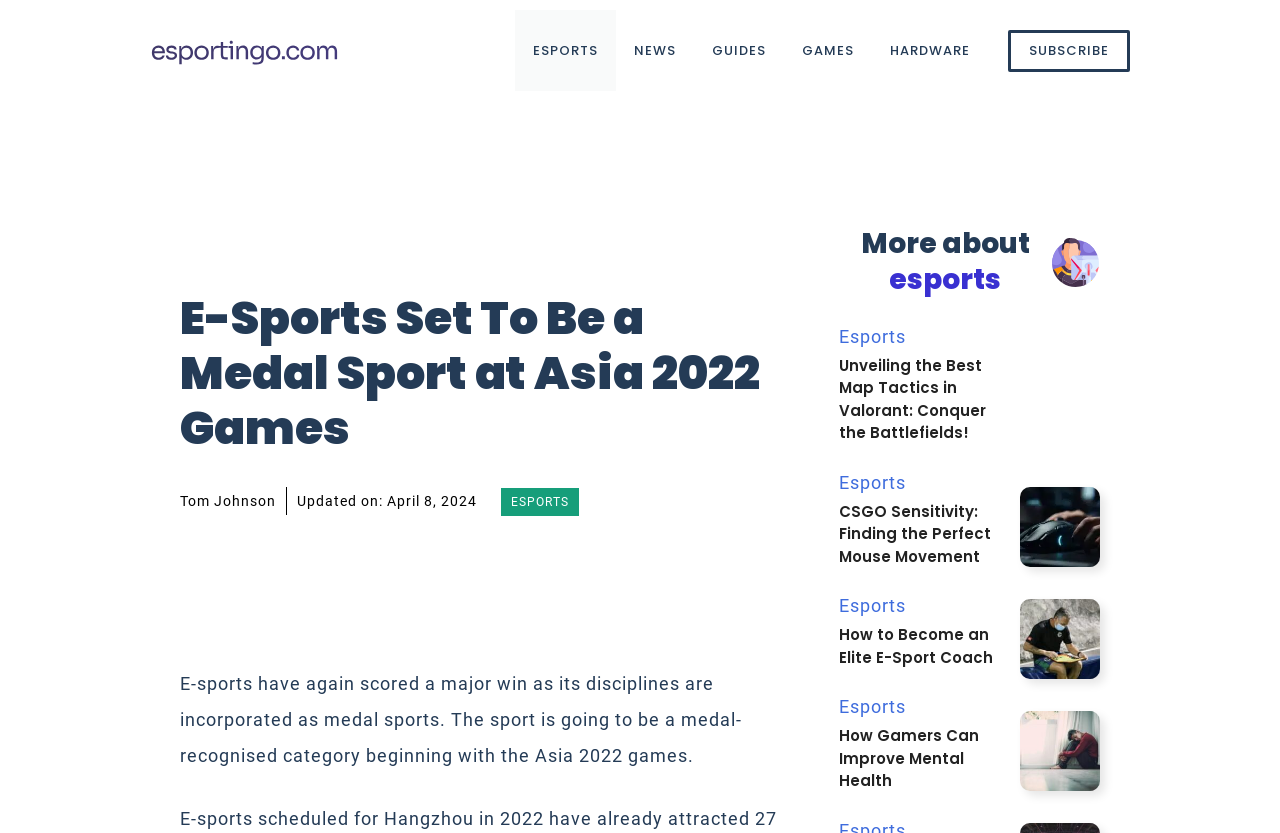When was the article updated?
Based on the image, provide a one-word or brief-phrase response.

April 8, 2024